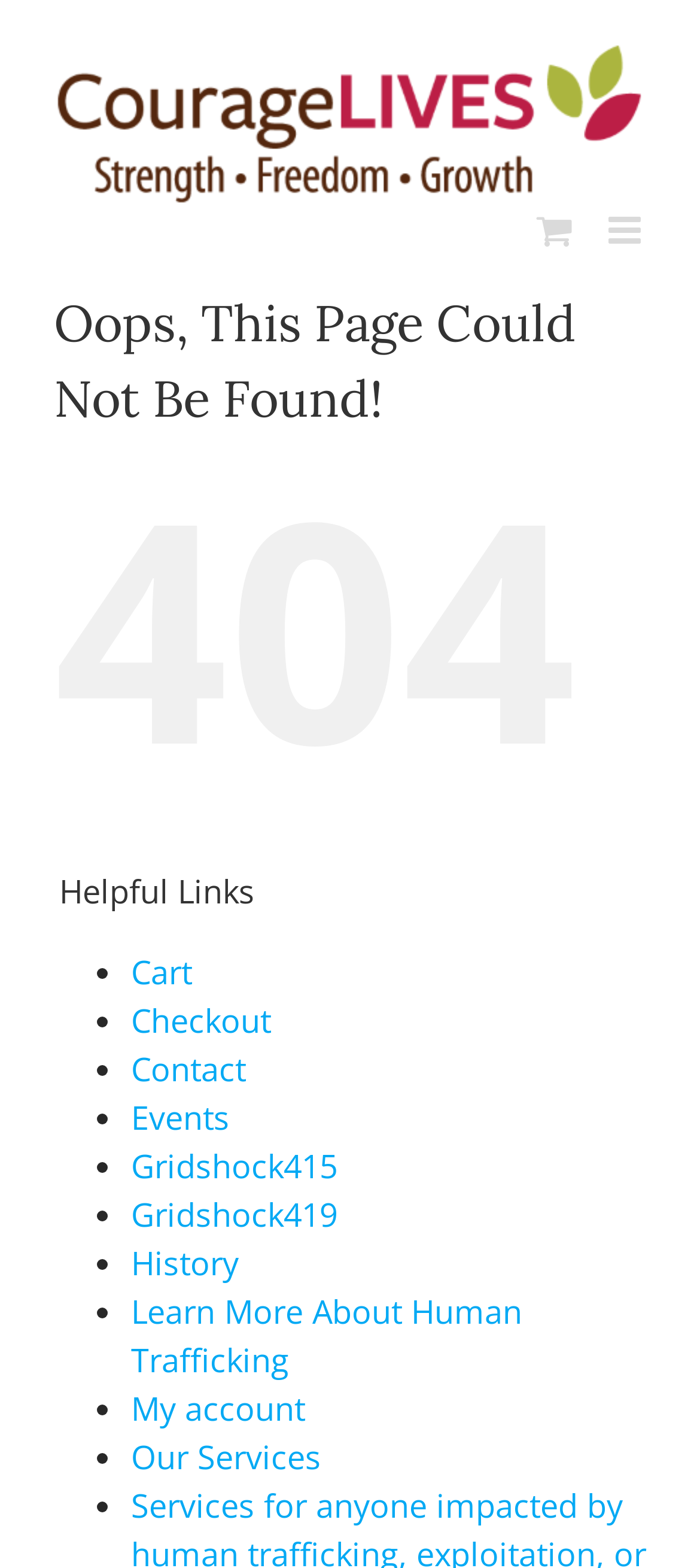Use a single word or phrase to answer the question: 
What are the helpful links provided on the page?

Cart, Checkout, Contact, etc.